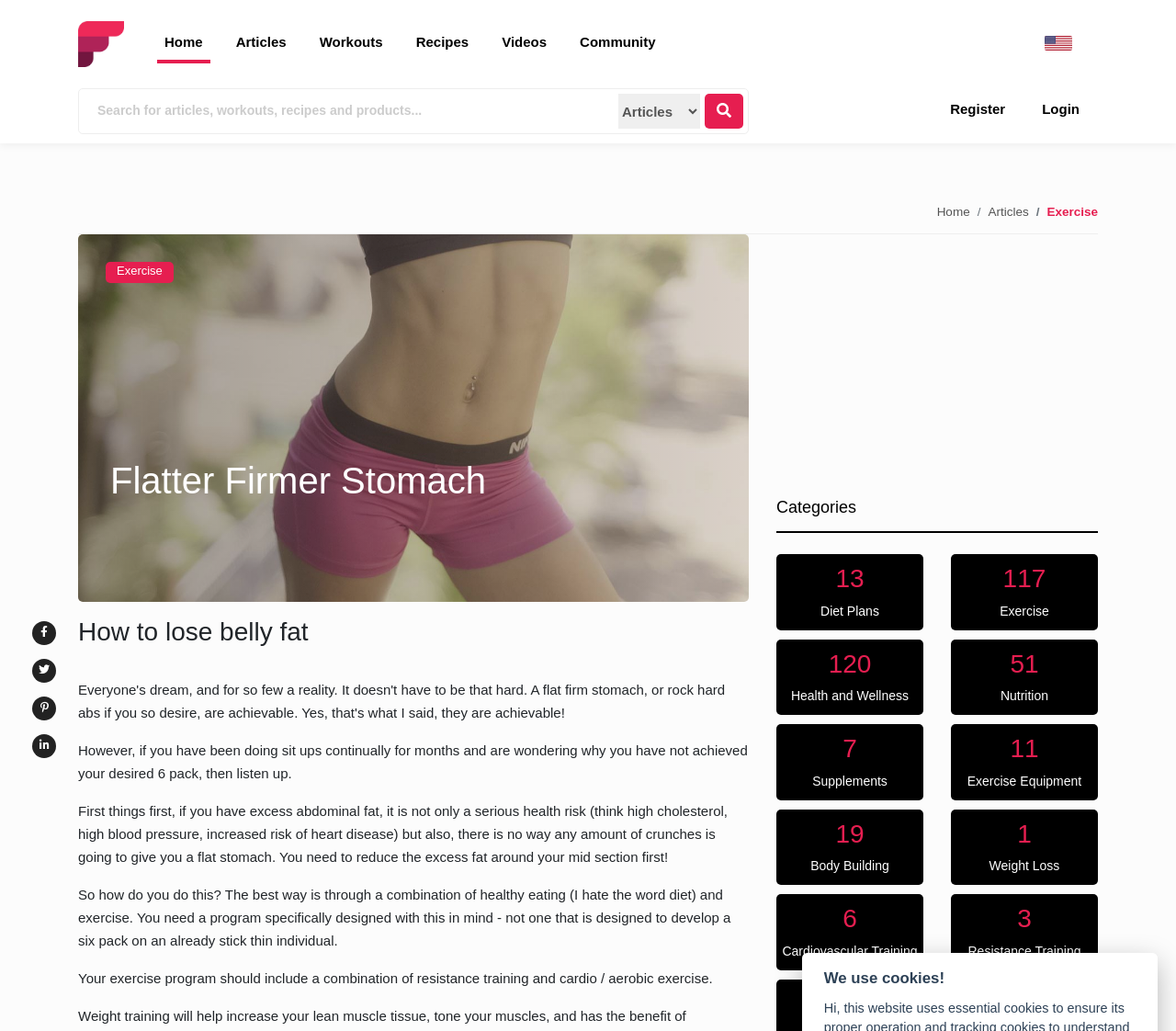Please answer the following question using a single word or phrase: 
What is the website's logo?

Fitness.com Logo